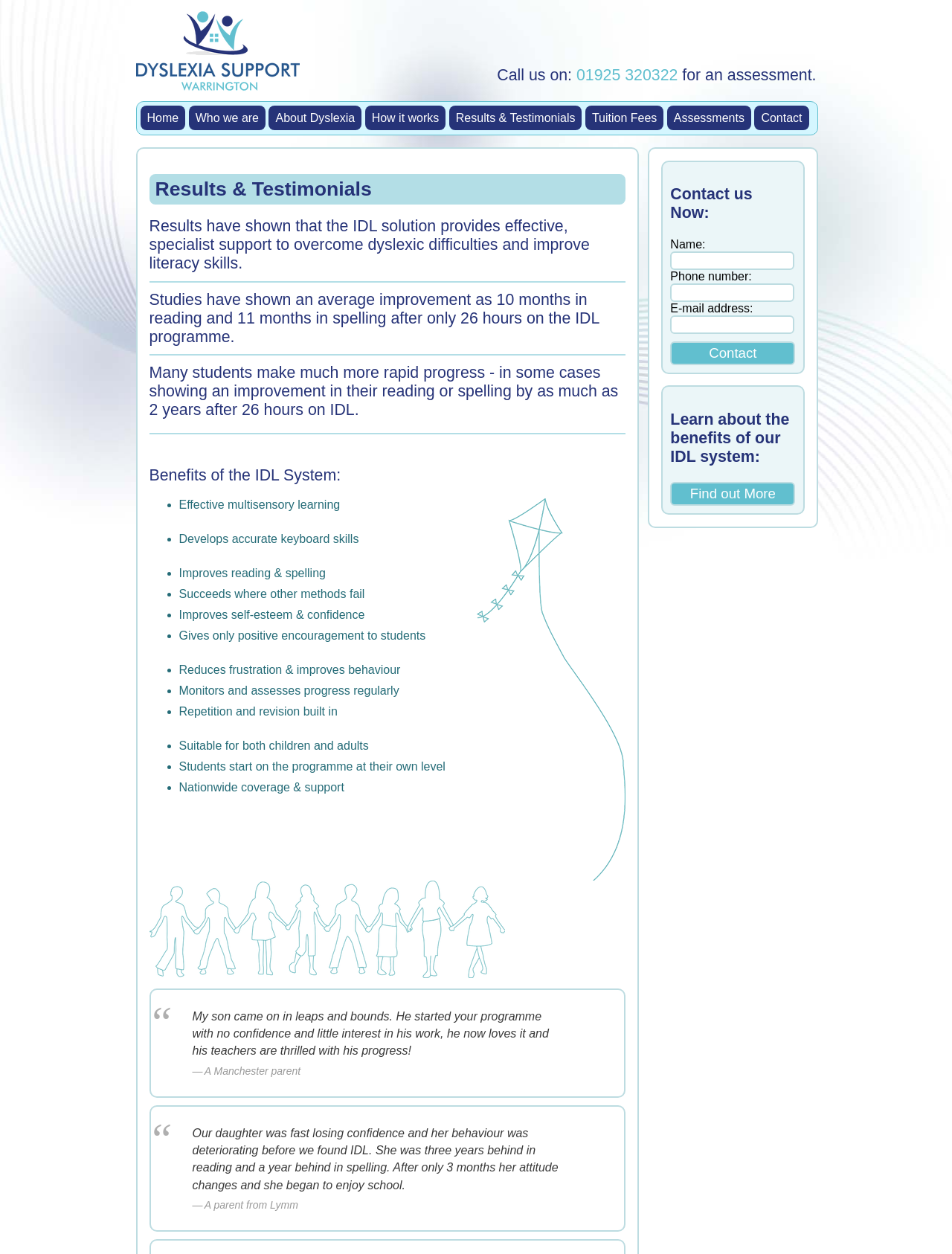Pinpoint the bounding box coordinates of the element to be clicked to execute the instruction: "Fill in the 'Name' field".

[0.704, 0.201, 0.835, 0.215]